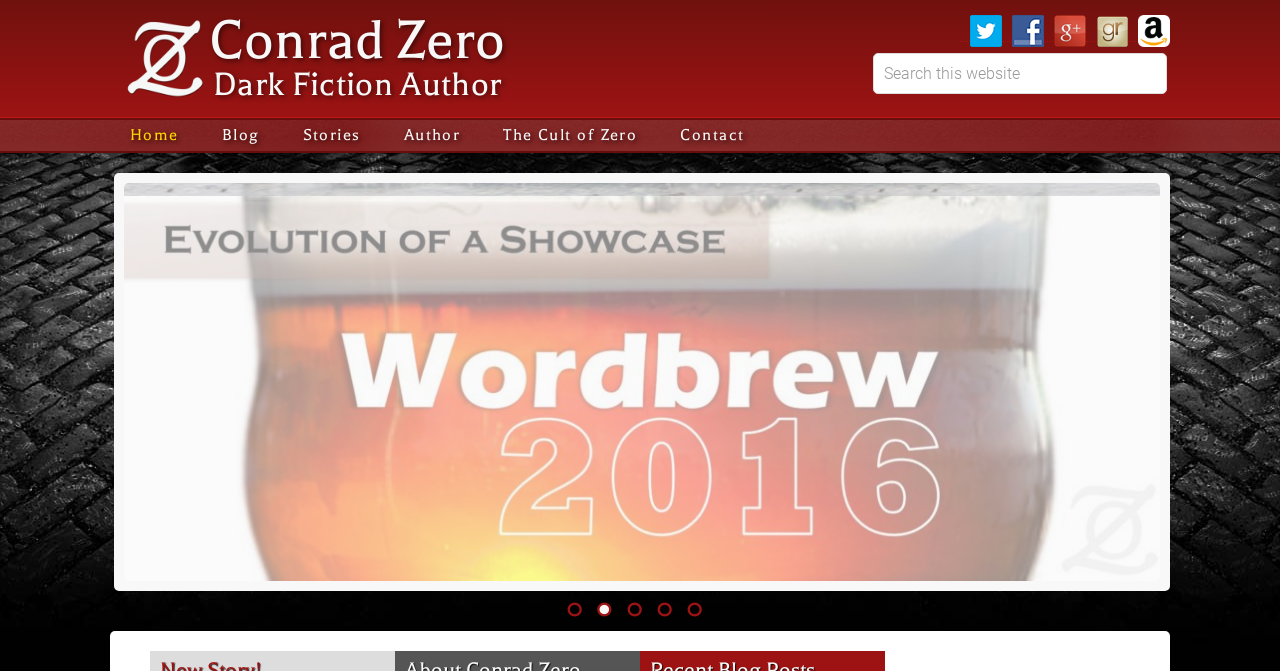Please provide a brief answer to the following inquiry using a single word or phrase:
How many social media platforms can you follow the author on?

5